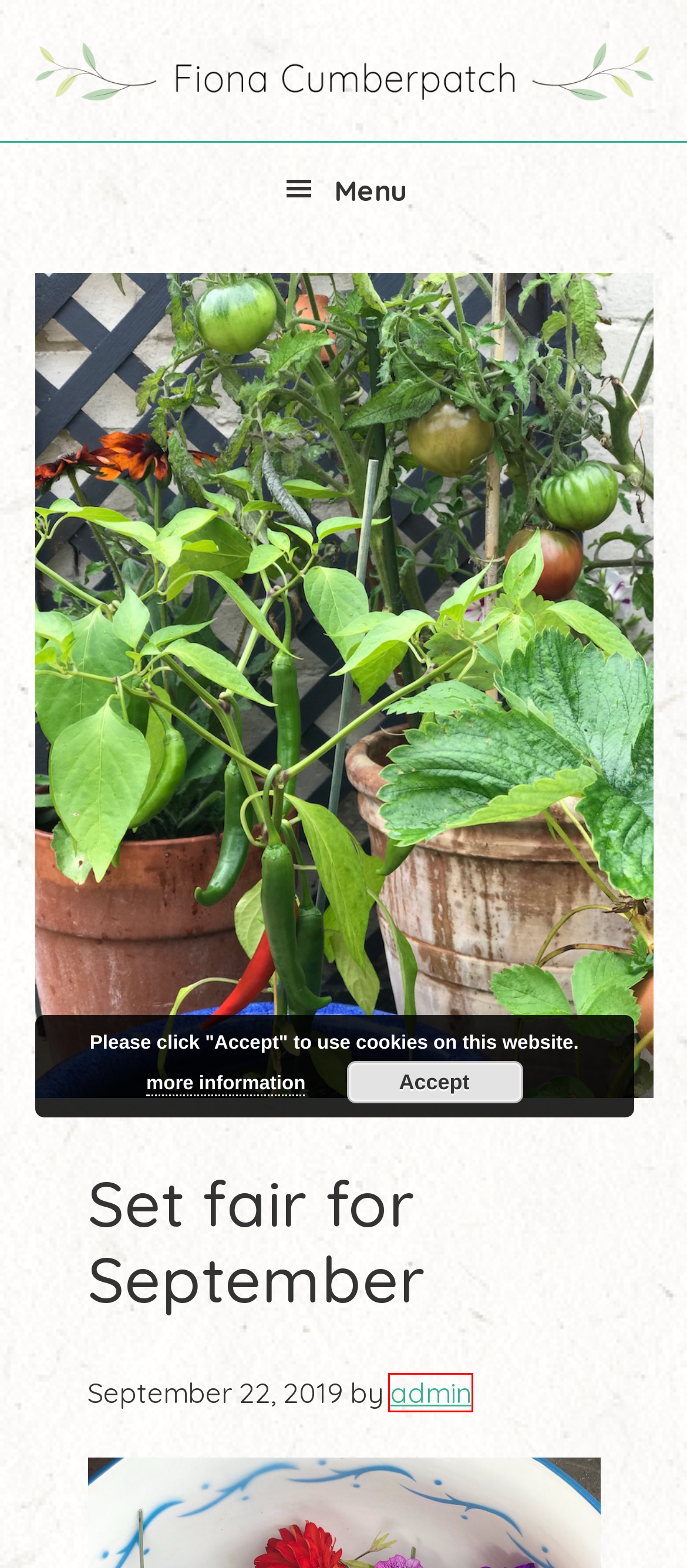You’re provided with a screenshot of a webpage that has a red bounding box around an element. Choose the best matching webpage description for the new page after clicking the element in the red box. The options are:
A. admin
B. Privacy Policy
C. pickling
D. herbs
E. home made food
F. preserving
G. urban garden
H. Fiona Cumberpatch – Online portfolio and blog

A